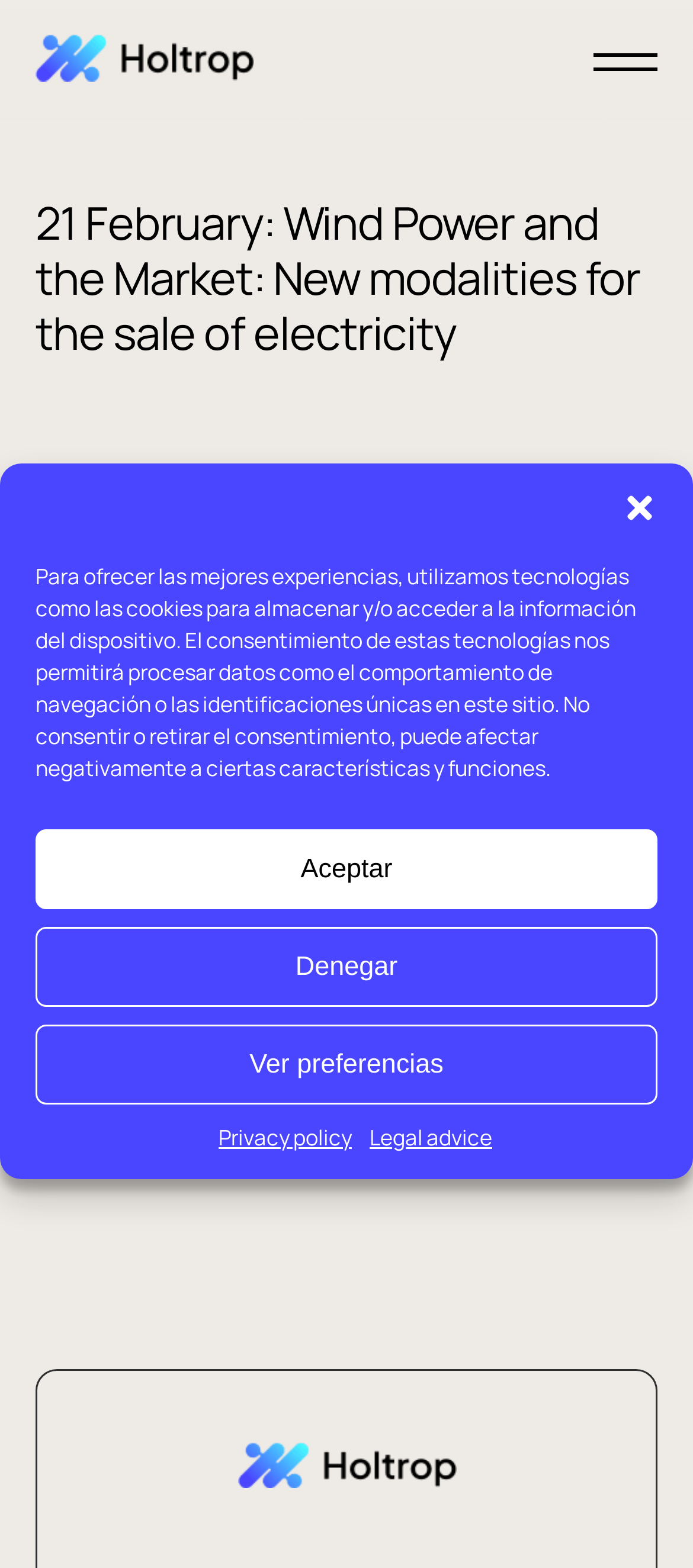How can one register for the conference?
With the help of the image, please provide a detailed response to the question.

The registration process can be found in the main text of the webpage, which states 'To register, click here'. This implies that one can register for the conference by clicking on the provided link.